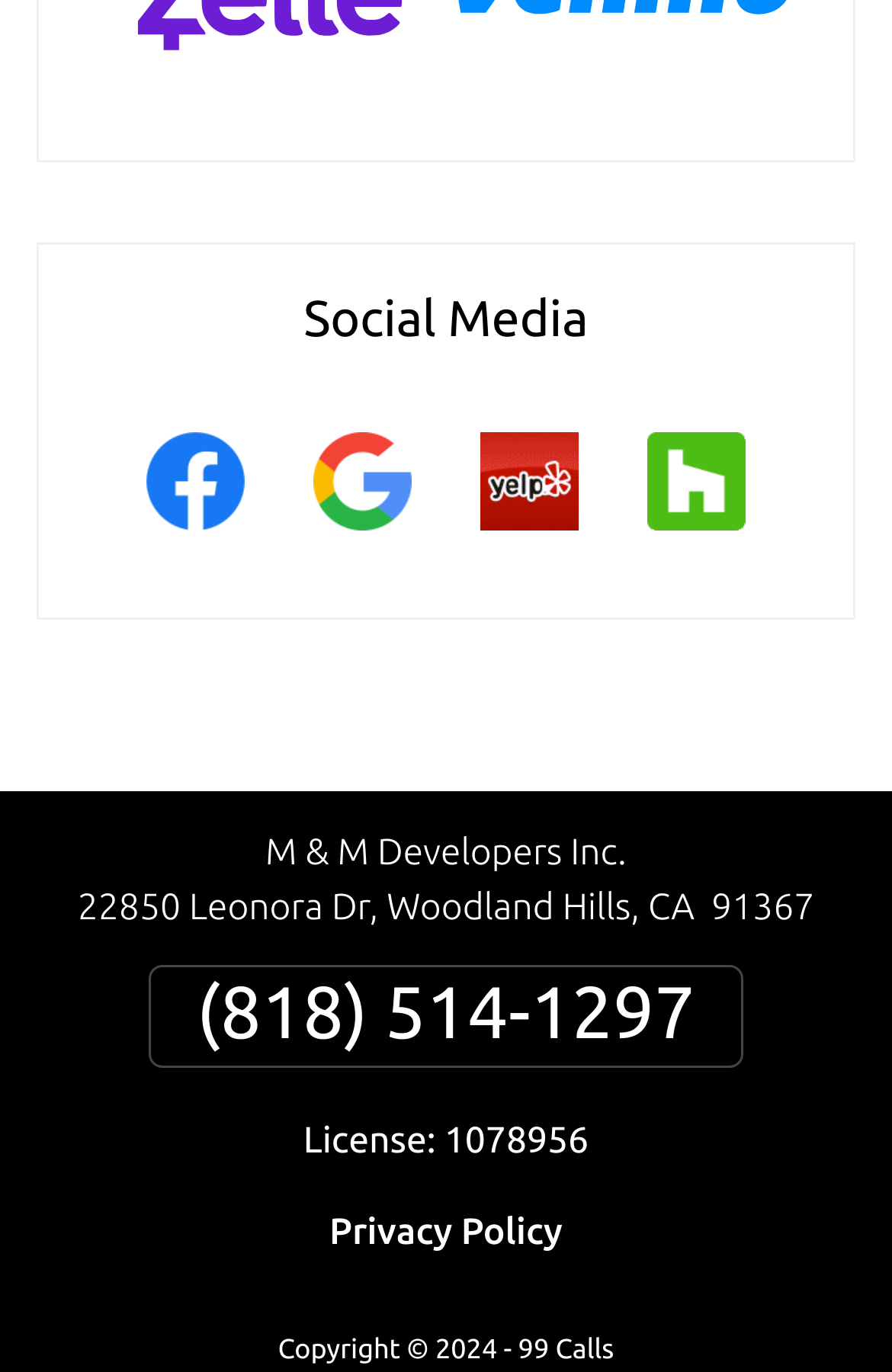Determine the bounding box coordinates for the UI element matching this description: "Privacy Policy".

[0.369, 0.883, 0.631, 0.913]